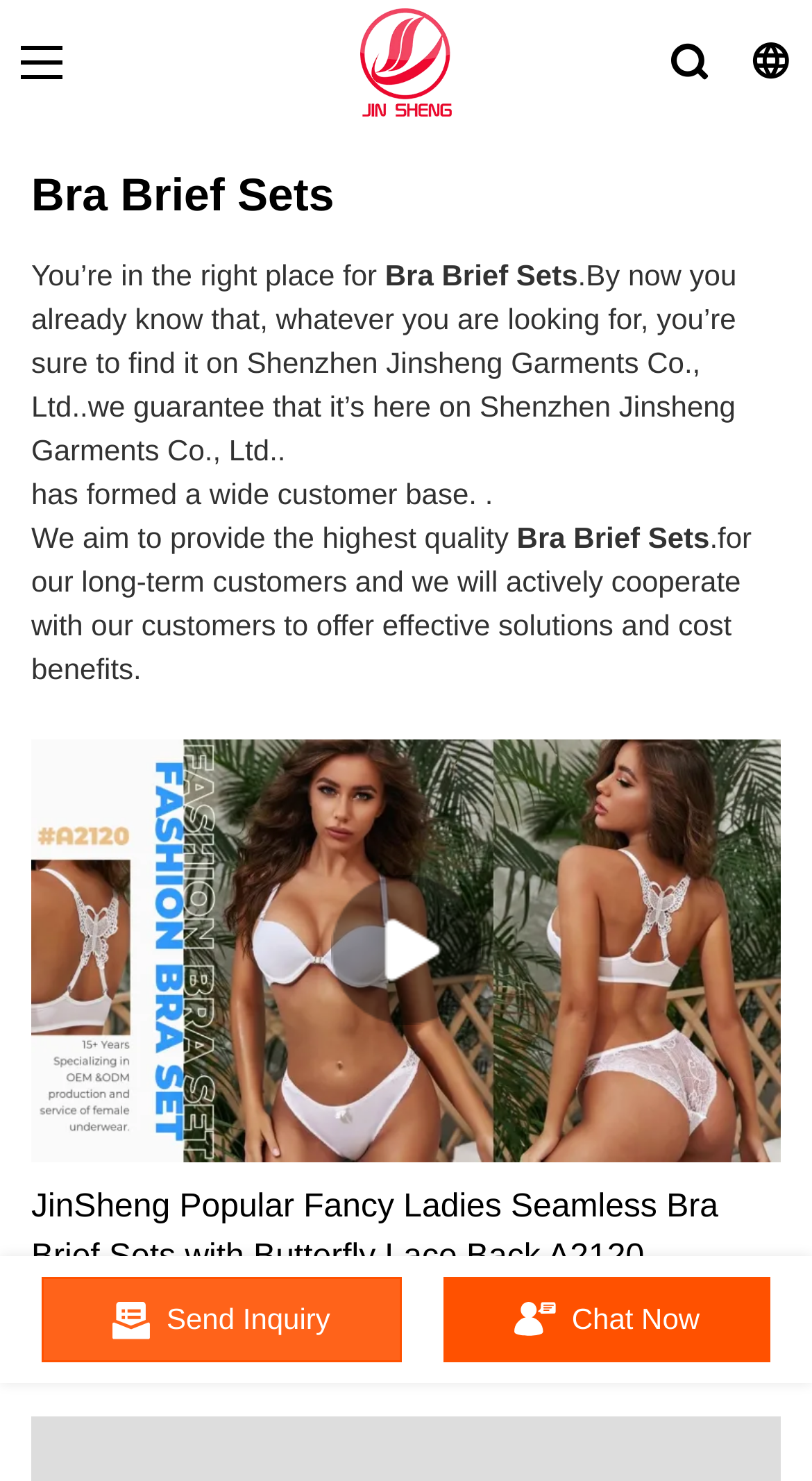Determine the bounding box coordinates for the UI element matching this description: "alt="Shenzhen Jinsheng Garments Co., Ltd."".

[0.244, 0.006, 0.756, 0.079]